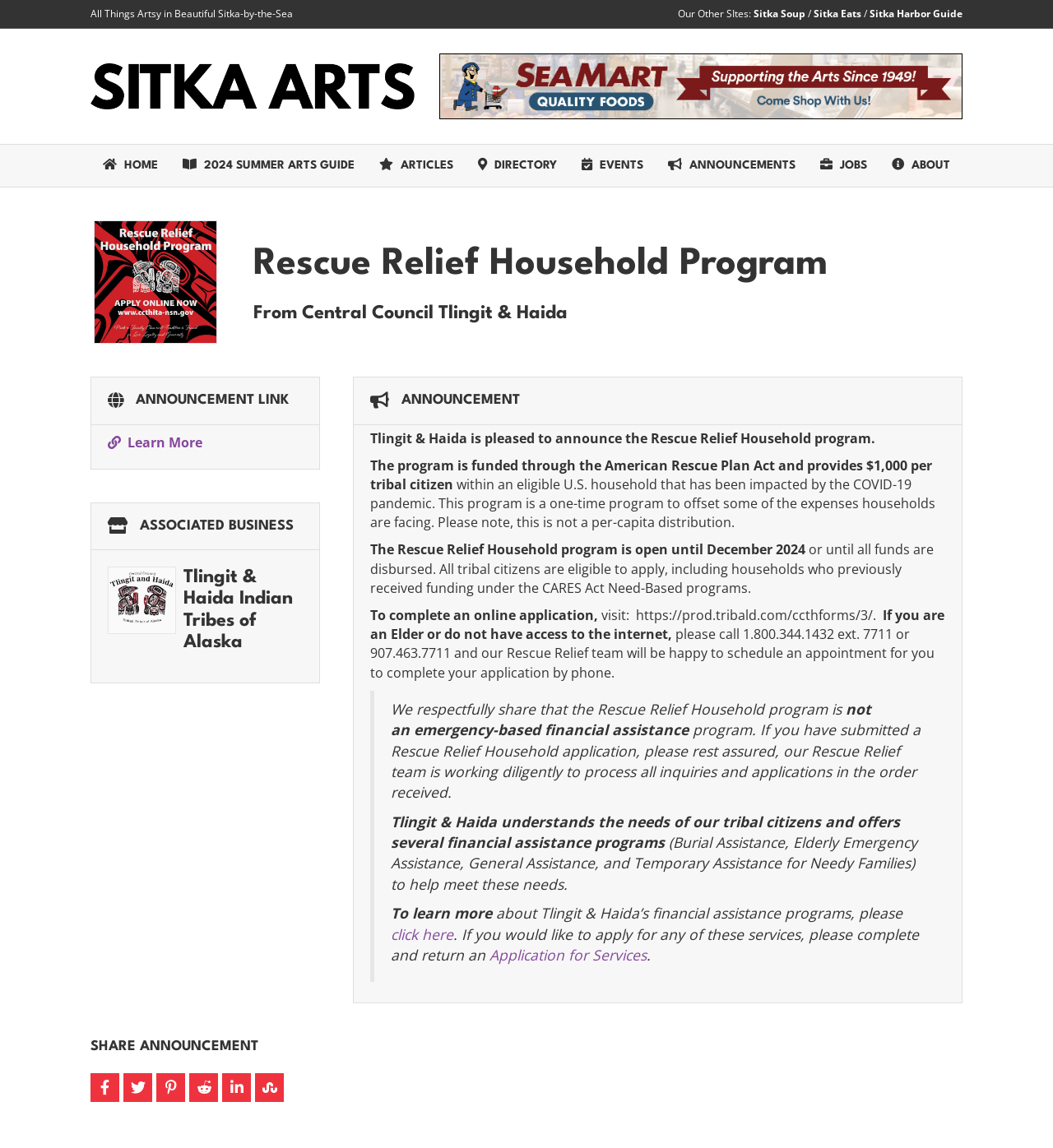What is the name of the program announced?
Refer to the image and provide a one-word or short phrase answer.

Rescue Relief Household Program